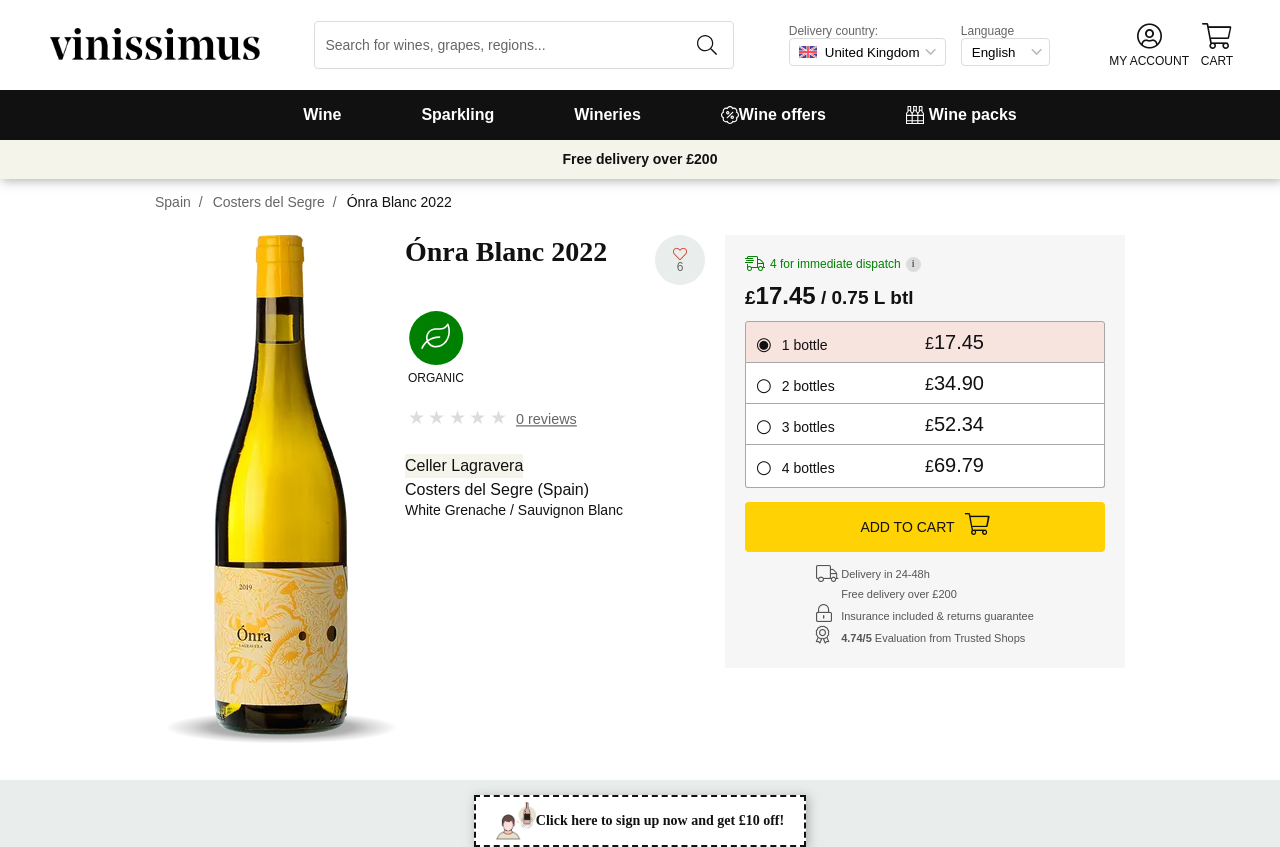Please give a concise answer to this question using a single word or phrase: 
What is the rating of Vinissimus?

4.74/5